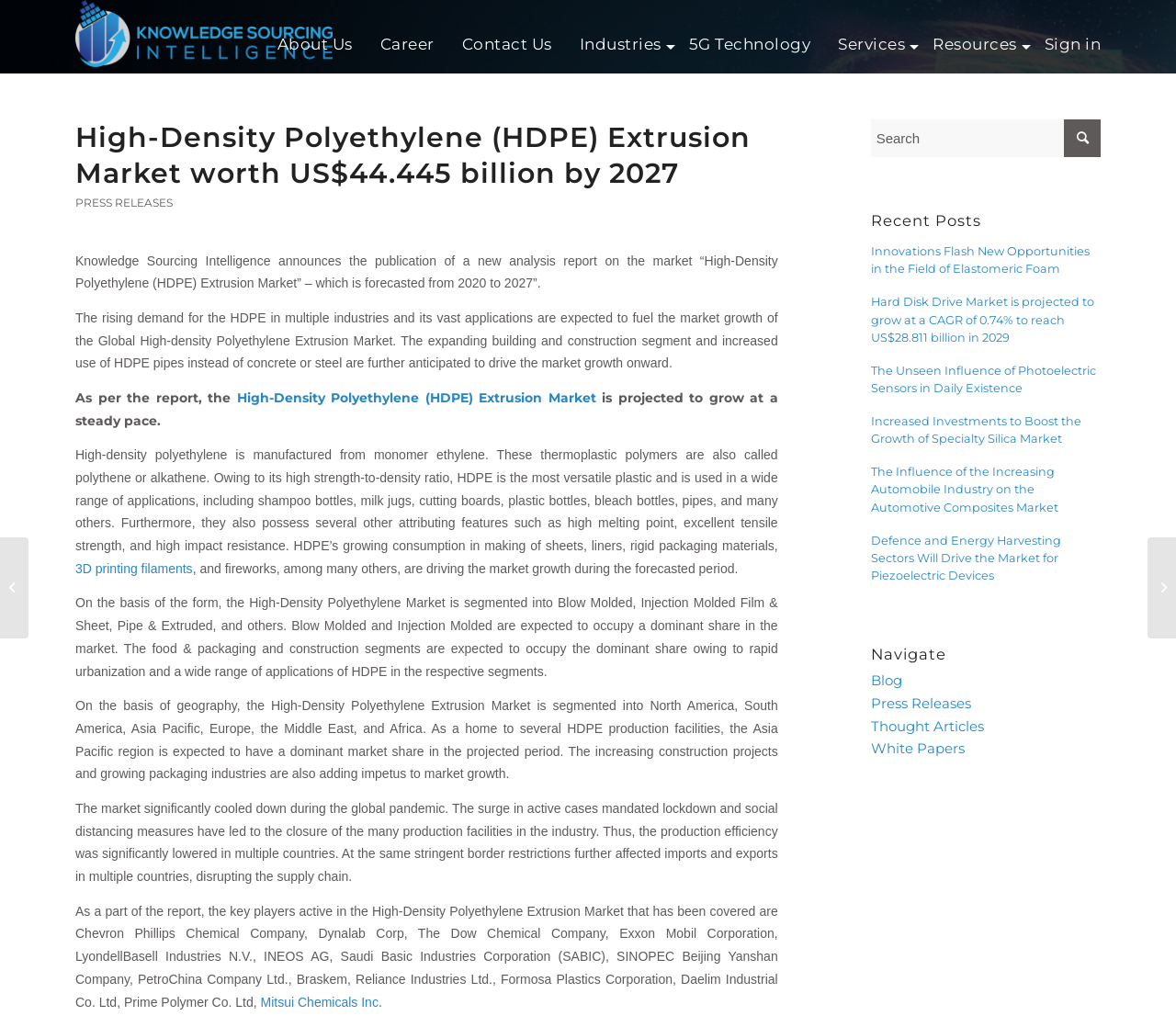Based on the image, provide a detailed response to the question:
What is the impact of the global pandemic on the High-Density Polyethylene Extrusion Market?

The answer can be found in the paragraph that starts with 'The market significantly cooled down during the global pandemic...' which explains that the production efficiency was significantly lowered during the pandemic.